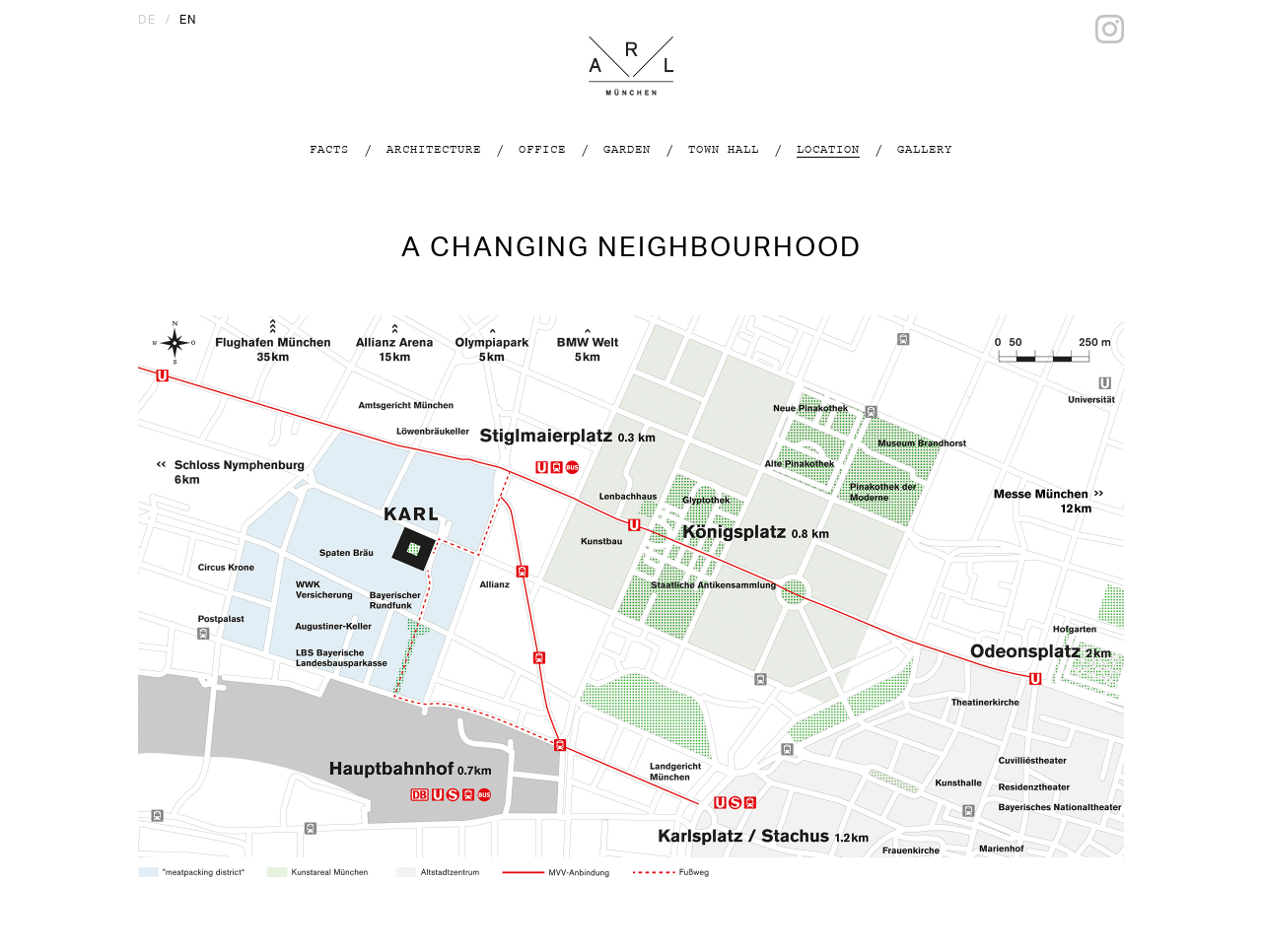Identify the bounding box coordinates of the clickable region necessary to fulfill the following instruction: "Open KARL München's Instagram". The bounding box coordinates should be four float numbers between 0 and 1, i.e., [left, top, right, bottom].

[0.856, 0.0, 0.902, 0.061]